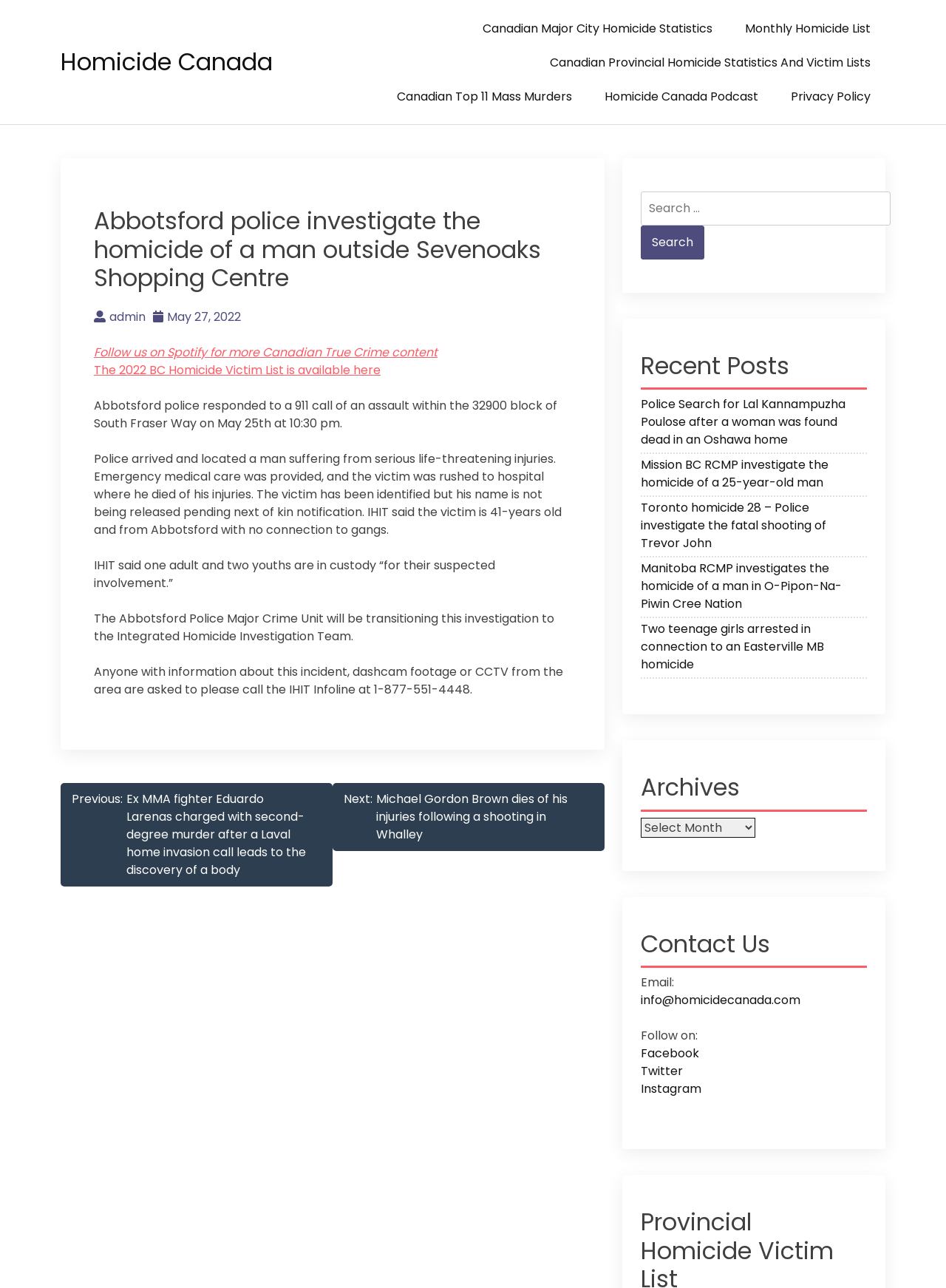From the webpage screenshot, predict the bounding box of the UI element that matches this description: "parent_node: Search for: value="Search"".

[0.677, 0.175, 0.745, 0.201]